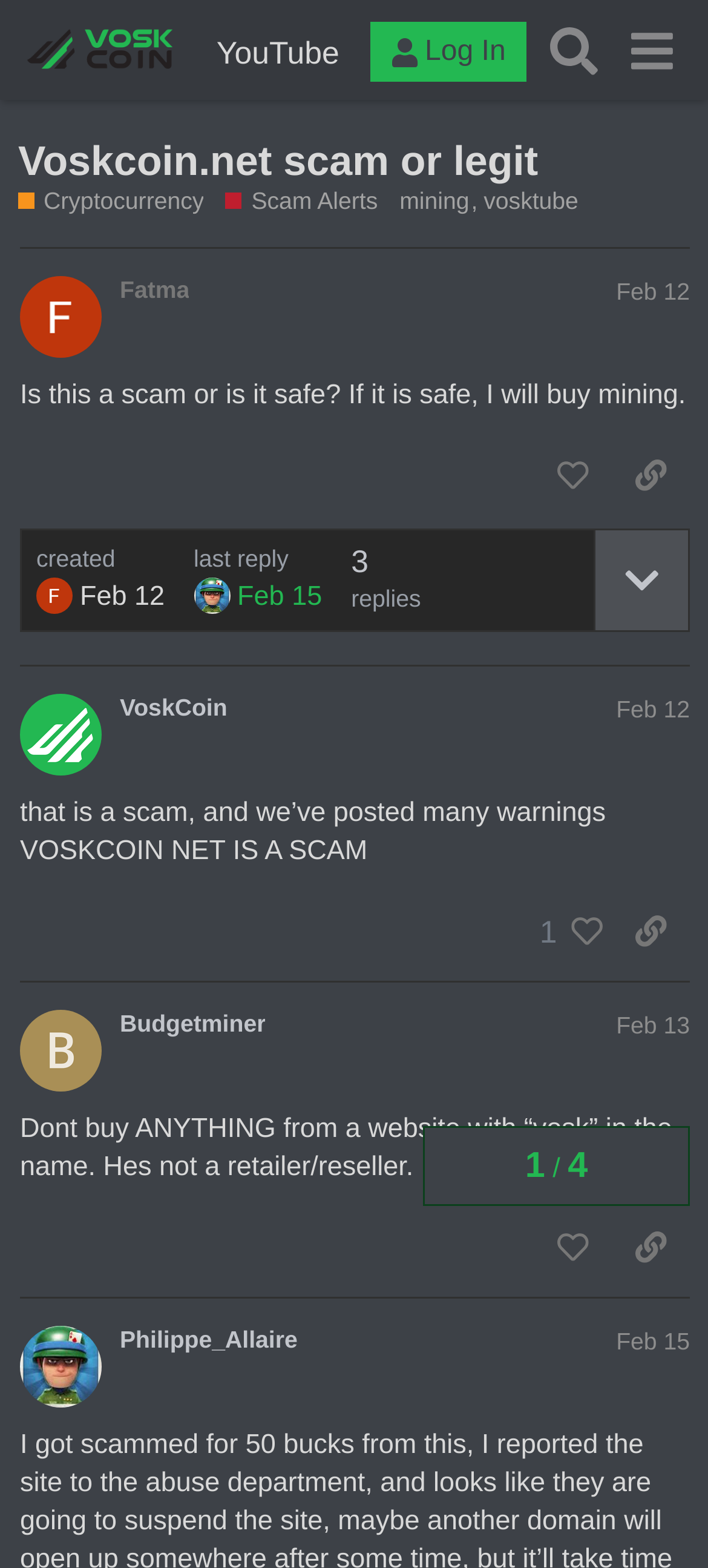Highlight the bounding box coordinates of the region I should click on to meet the following instruction: "Share a link to a post".

[0.864, 0.281, 0.974, 0.325]